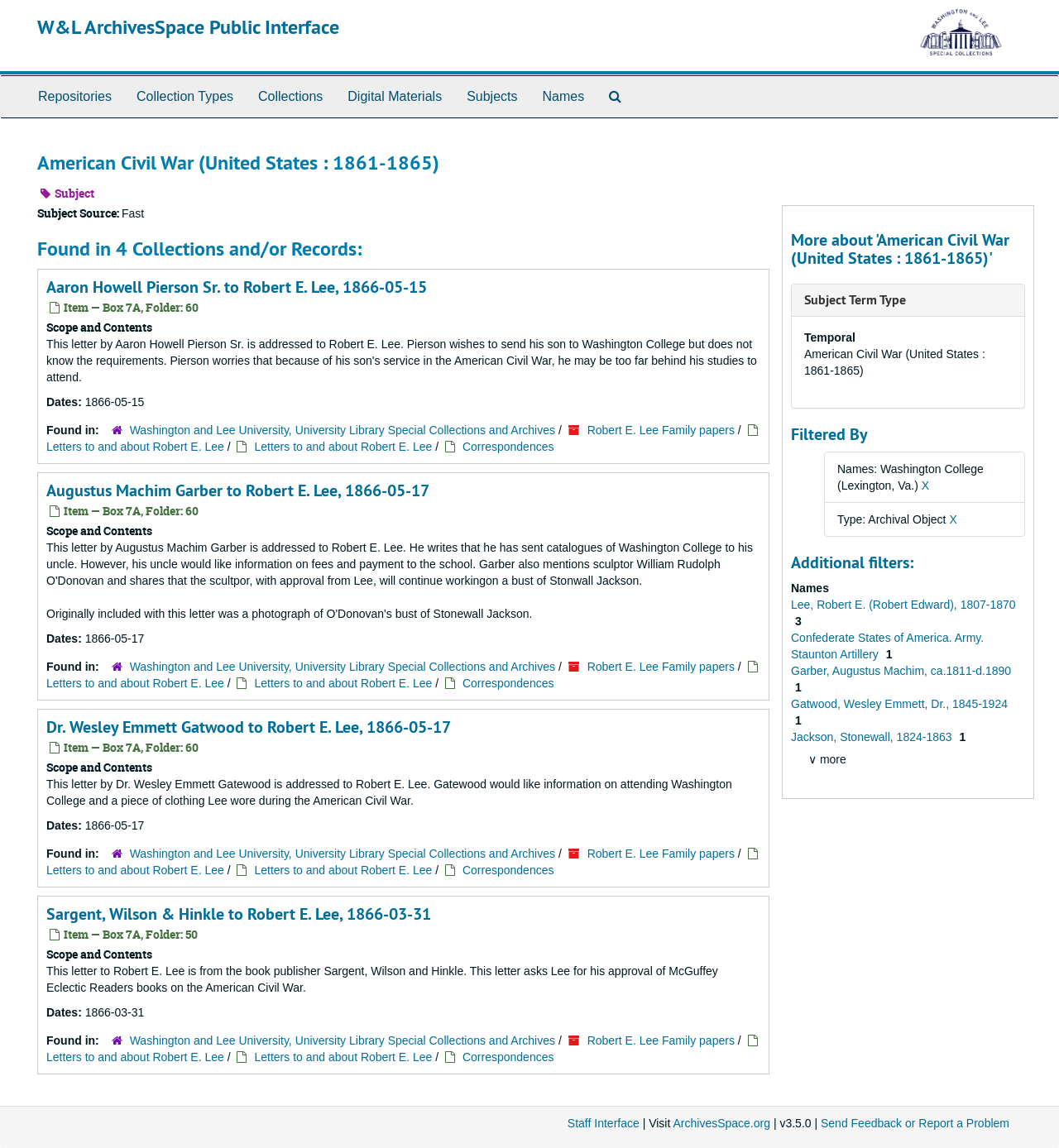Based on the provided description, "Collections", find the bounding box of the corresponding UI element in the screenshot.

None